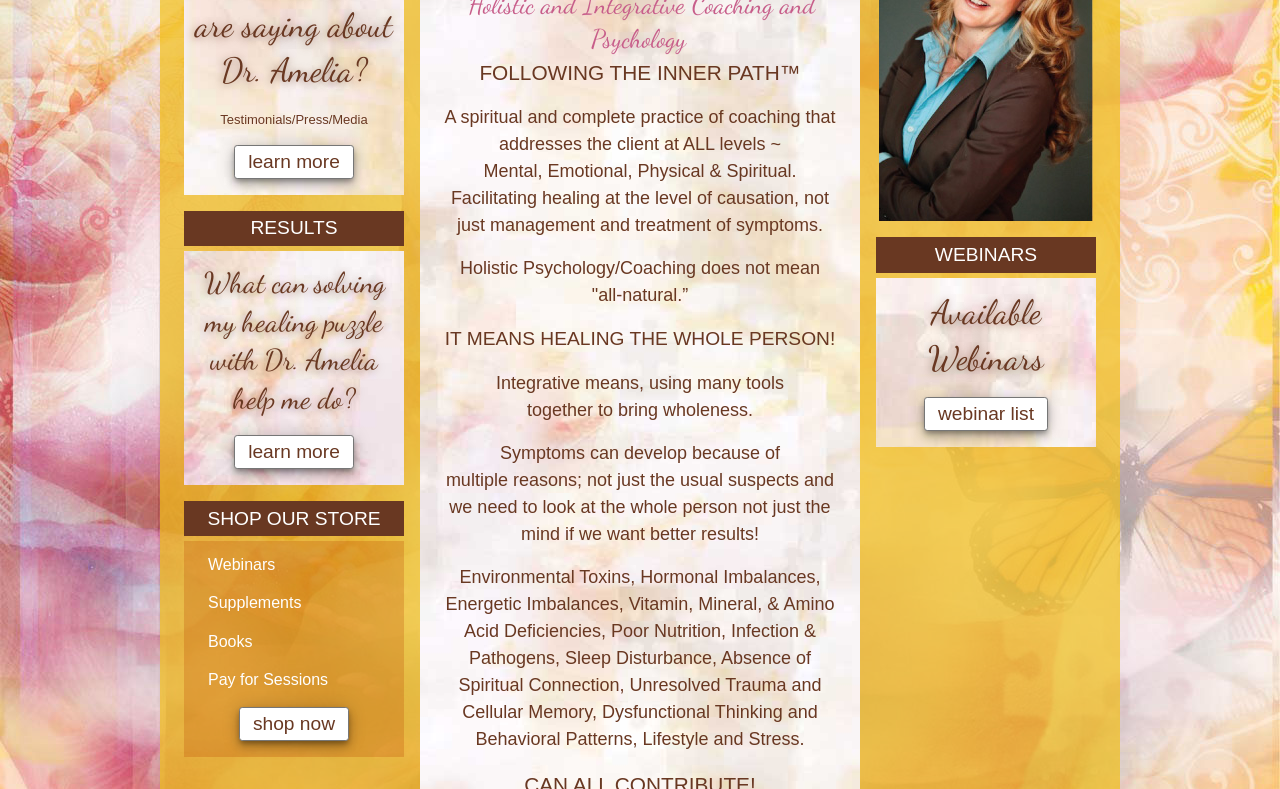Please provide the bounding box coordinates for the UI element as described: "webinar list". The coordinates must be four floats between 0 and 1, represented as [left, top, right, bottom].

[0.722, 0.512, 0.819, 0.534]